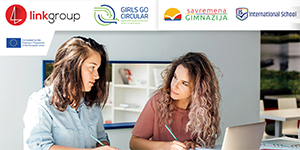Give a meticulous account of what the image depicts.

The image features two female students engaged in collaborative work, emphasizing the project "Girls Go Circular." This initiative aims to empower young women aged 14 to 18 from across Europe by enhancing their digital and entrepreneurial skills through an online training program focused on the circular economy. Prominently displayed are the logos of LINKgroup, Savremena Gimnazija, and the International School, symbolizing their partnership in this educational endeavor. The setting conveys a modern learning environment, reflecting the project's commitment to fostering innovative education and practical skills. The collaborative spirit and focus on sustainability are central themes, aligning with the goals of the project to inspire and prepare the next generation for impactful roles in their communities.